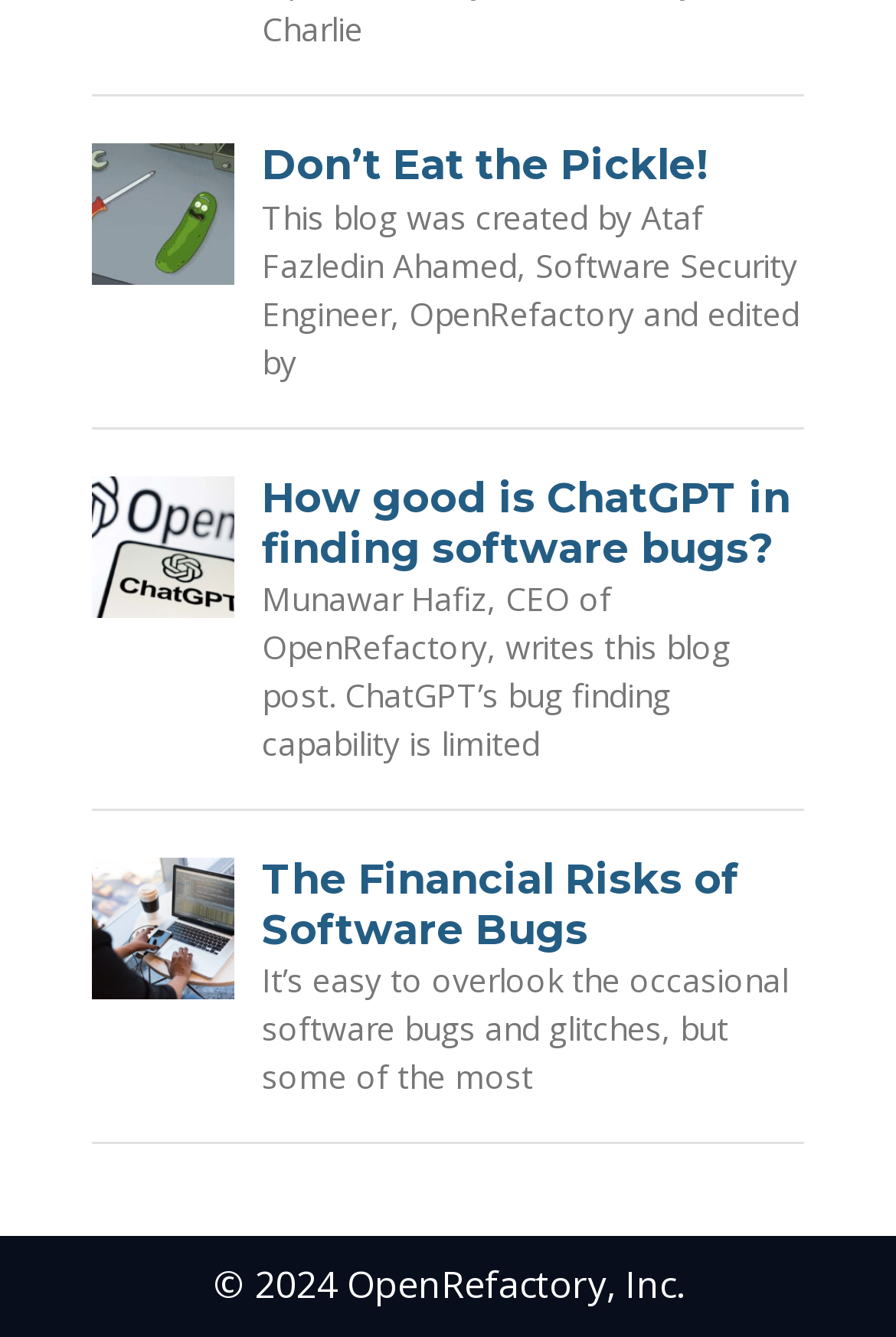Using the provided element description, identify the bounding box coordinates as (top-left x, top-left y, bottom-right x, bottom-right y). Ensure all values are between 0 and 1. Description: parent_node: Don’t Eat the Pickle!

[0.103, 0.107, 0.262, 0.32]